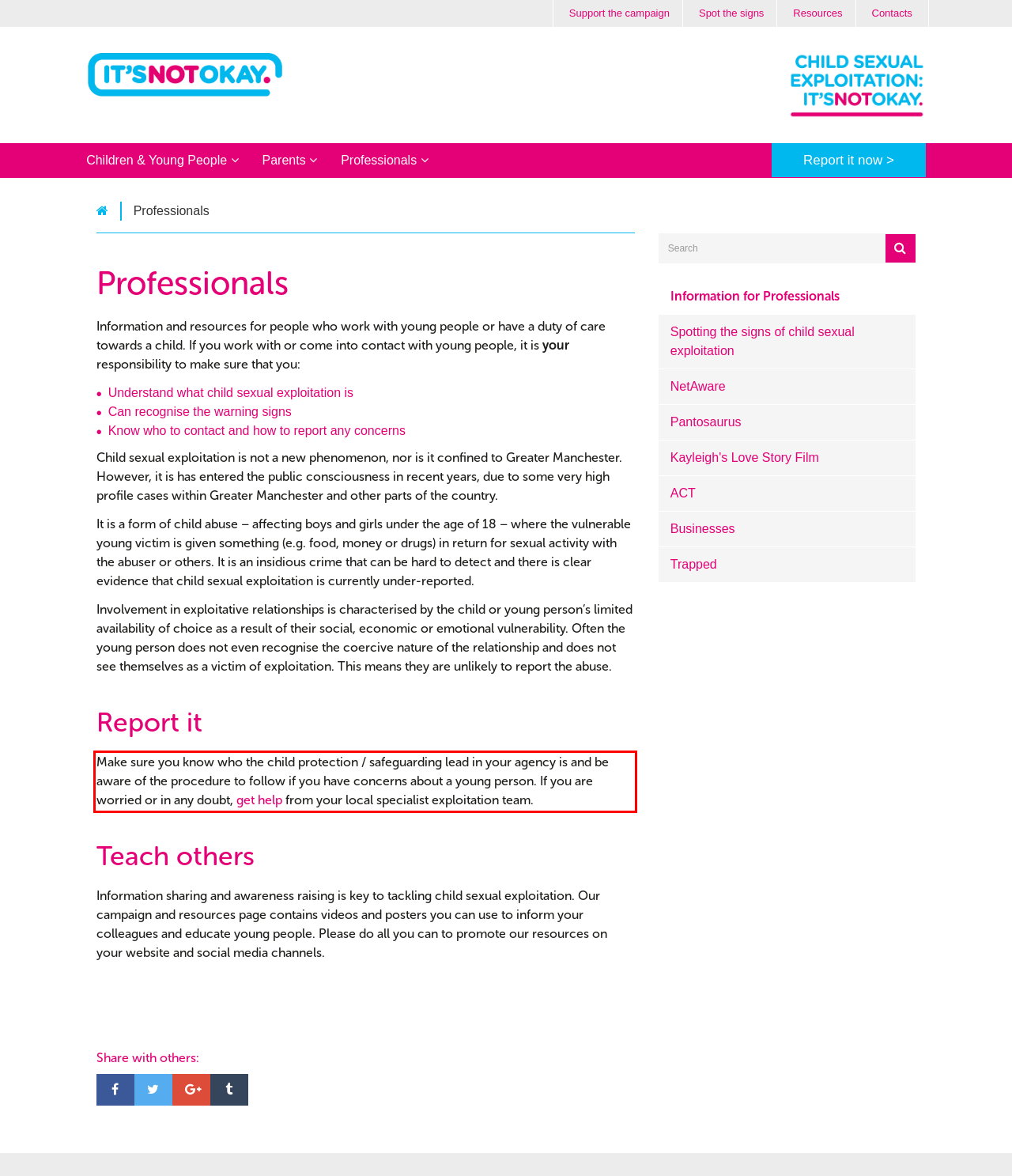Please extract the text content within the red bounding box on the webpage screenshot using OCR.

Make sure you know who the child protection / safeguarding lead in your agency is and be aware of the procedure to follow if you have concerns about a young person. If you are worried or in any doubt, get help from your local specialist exploitation team.